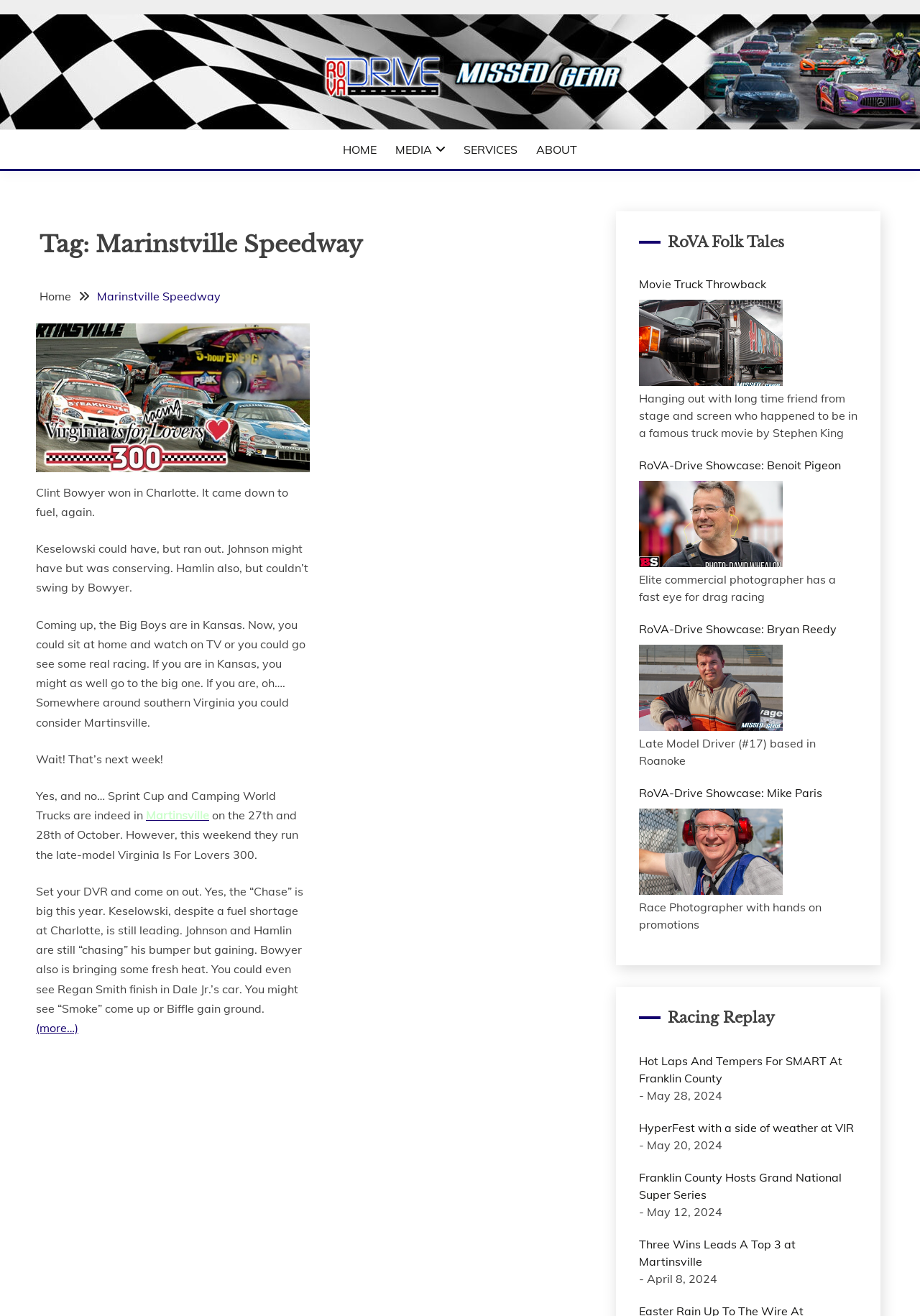Answer the question below using just one word or a short phrase: 
How many links are in the 'RoVA Folk Tales' section?

6